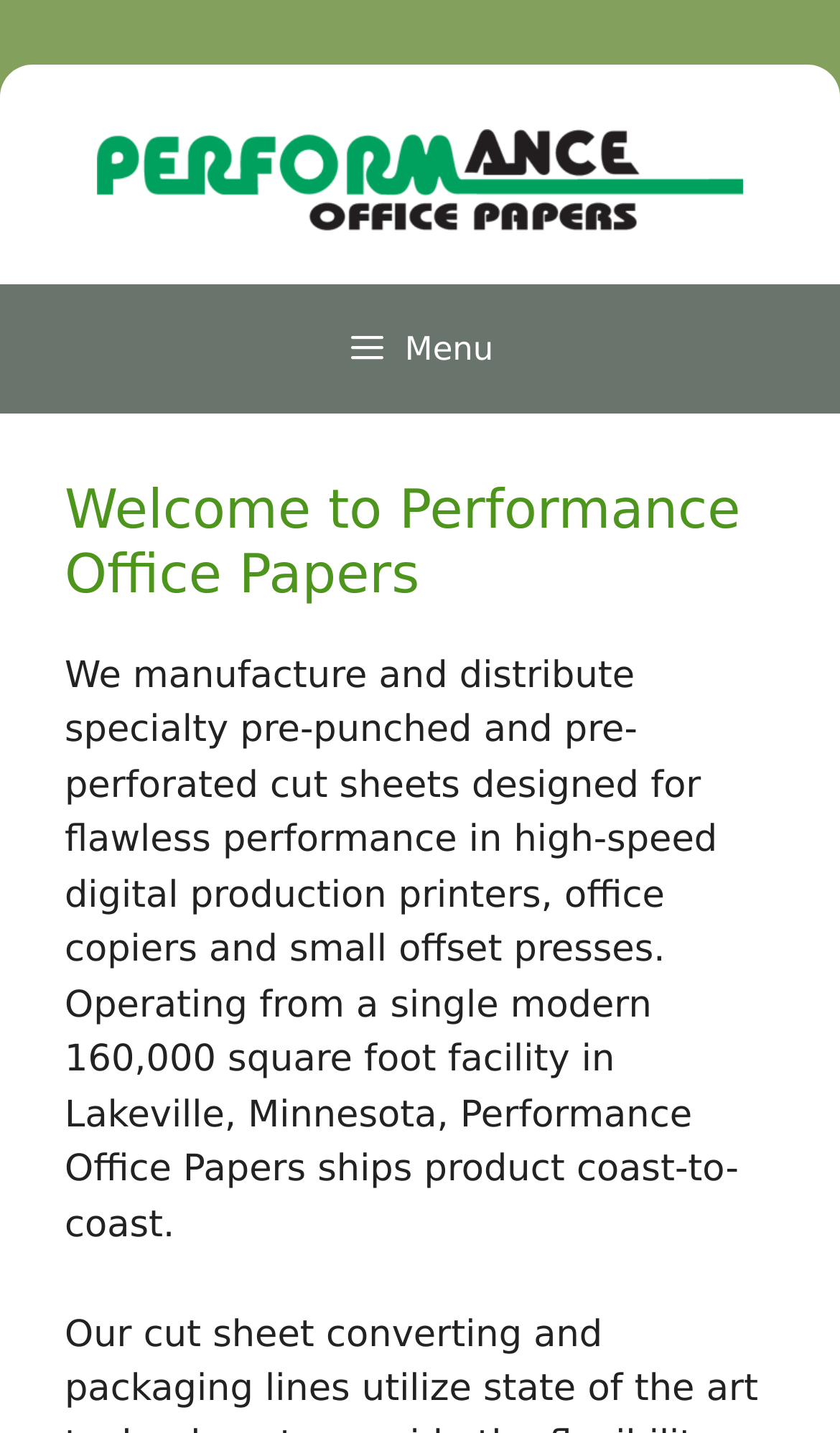Where is the company's facility located?
Please analyze the image and answer the question with as much detail as possible.

The company's facility location is mentioned in the paragraph of text that describes the company's operations. It states that the facility is located in Lakeville, Minnesota.